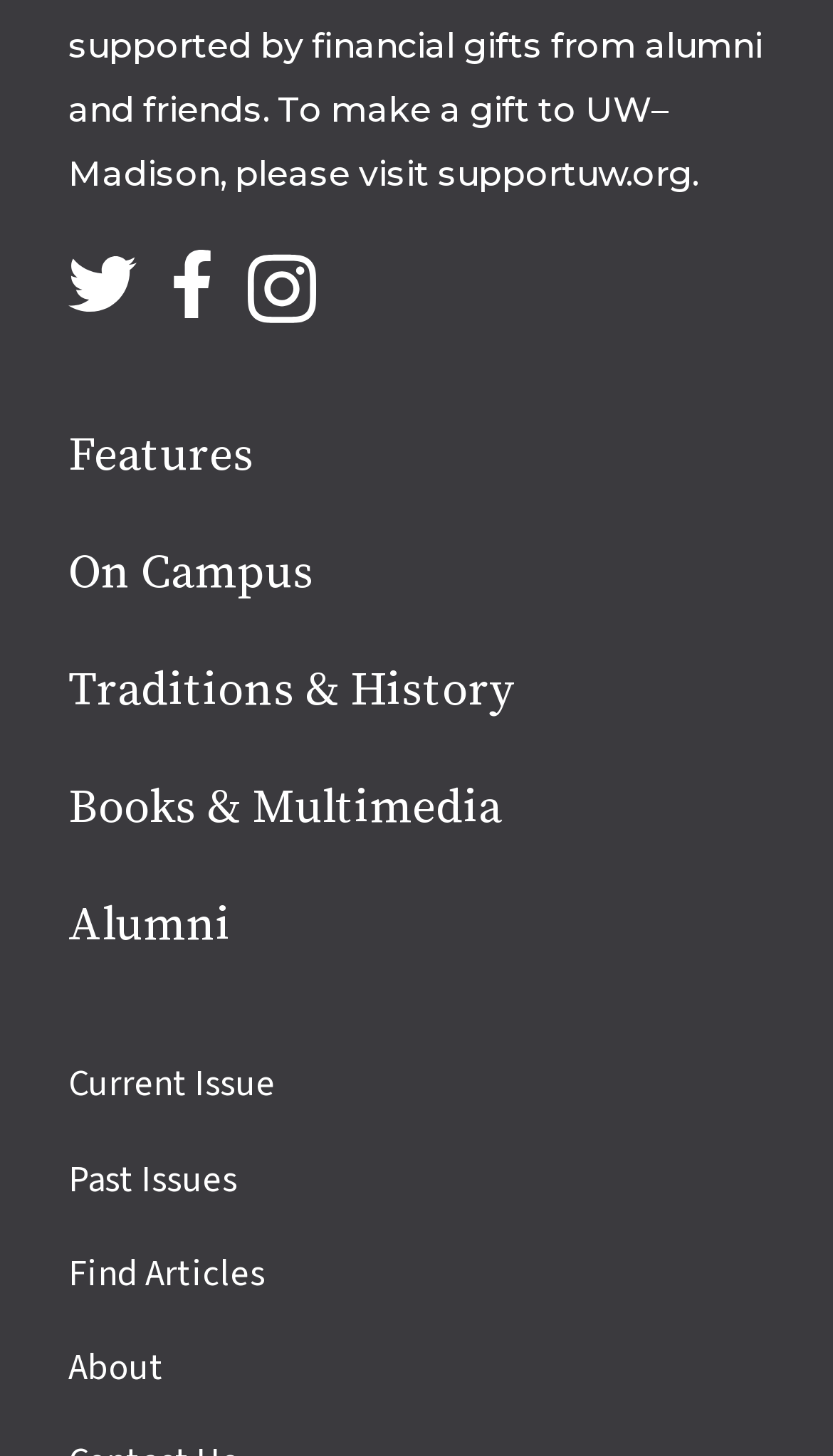What is the first story category listed?
Kindly give a detailed and elaborate answer to the question.

The webpage has a navigation section 'Story categories' which lists several categories, and the first one is 'Features'.